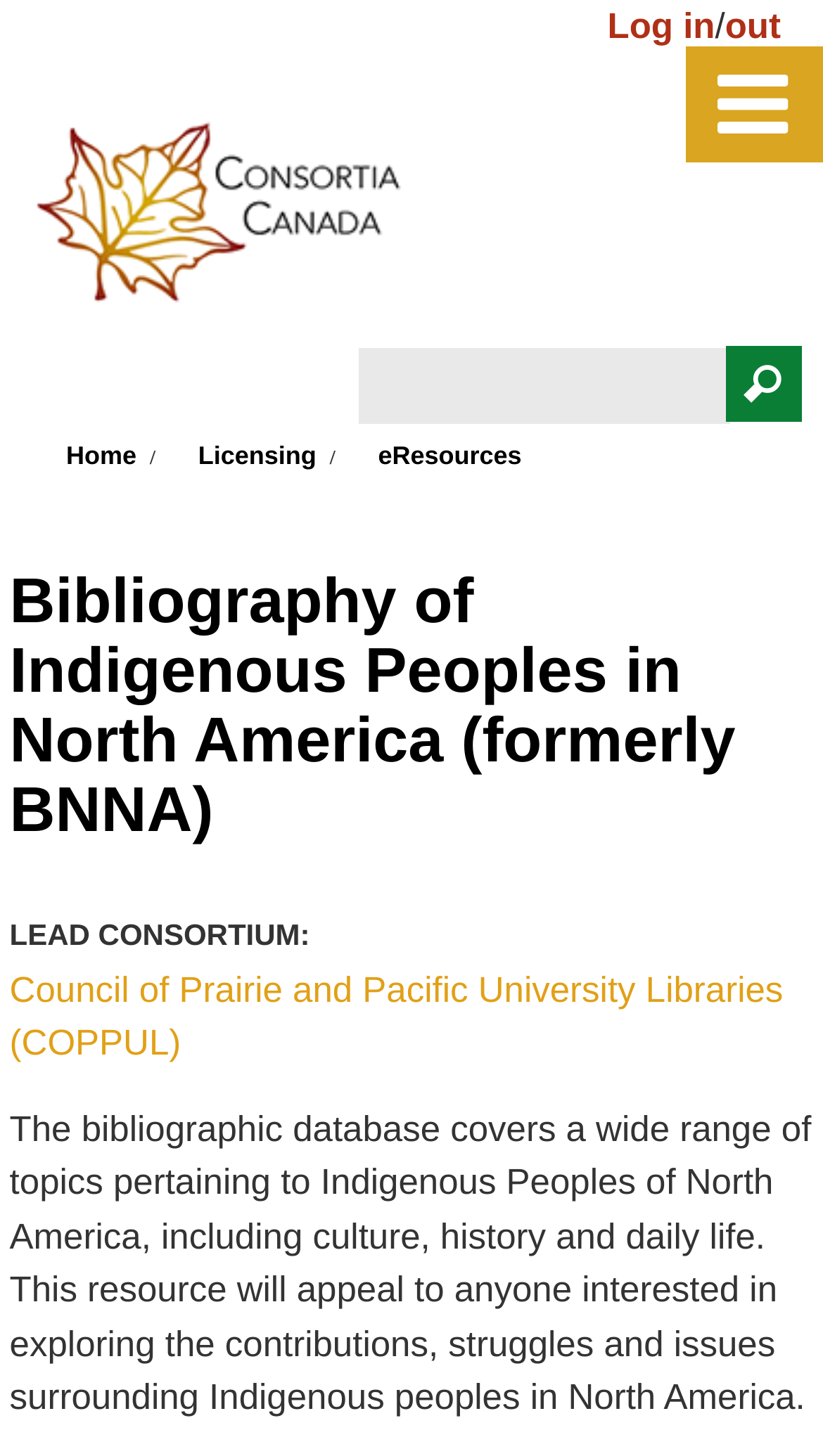What is the main topic of the bibliography?
Refer to the image and give a detailed answer to the query.

The webpage describes the bibliography as covering a wide range of topics related to Indigenous Peoples of North America, including culture, history, and daily life, indicating that this is the main topic of the bibliography.